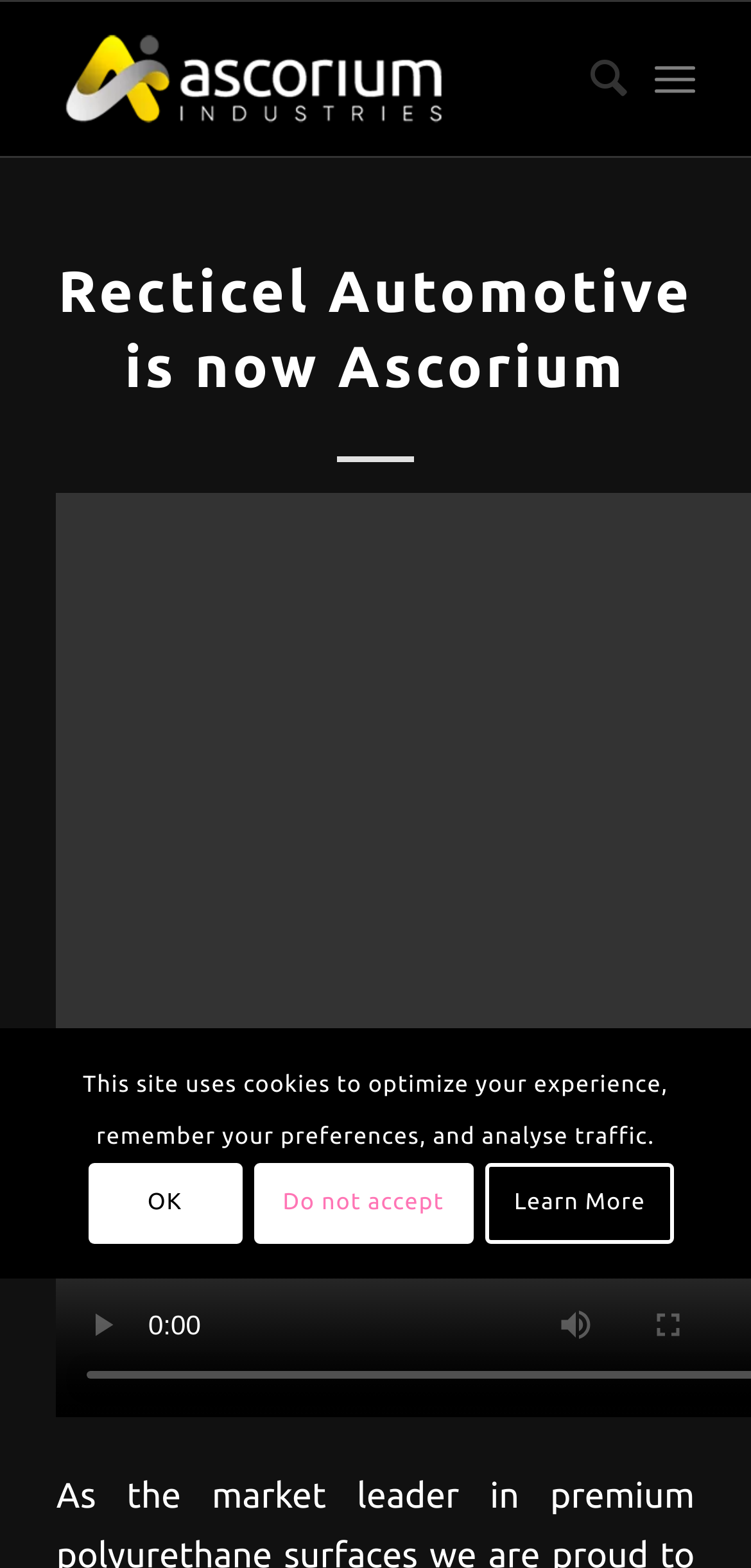What is the website's domain?
Please provide a comprehensive answer based on the visual information in the image.

I found the website's domain by looking at the link element with the text 'ascorium.com' which is located at the top-left corner of the webpage.